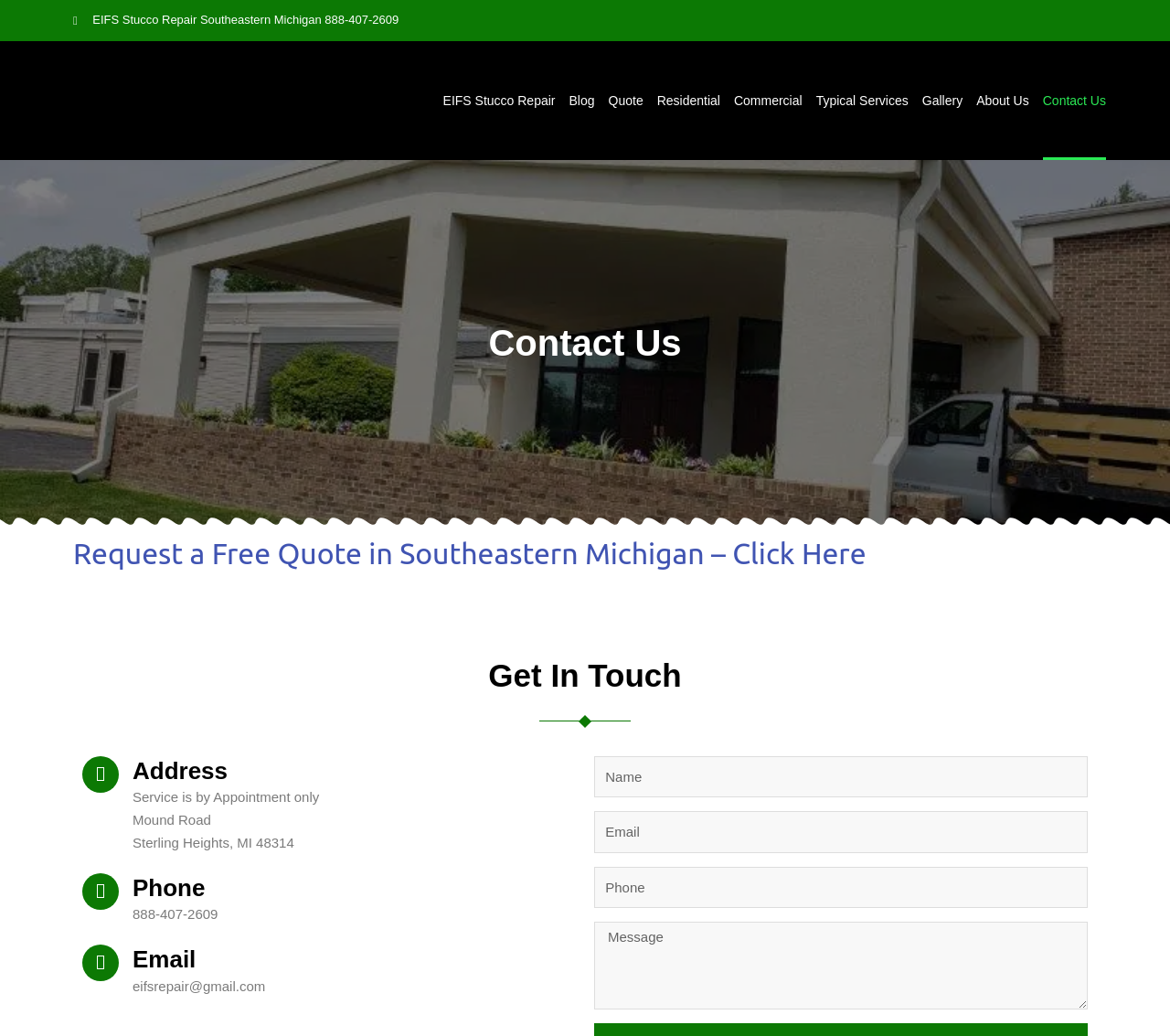Indicate the bounding box coordinates of the element that must be clicked to execute the instruction: "Request a Free Quote in Southeastern Michigan". The coordinates should be given as four float numbers between 0 and 1, i.e., [left, top, right, bottom].

[0.062, 0.518, 0.741, 0.55]